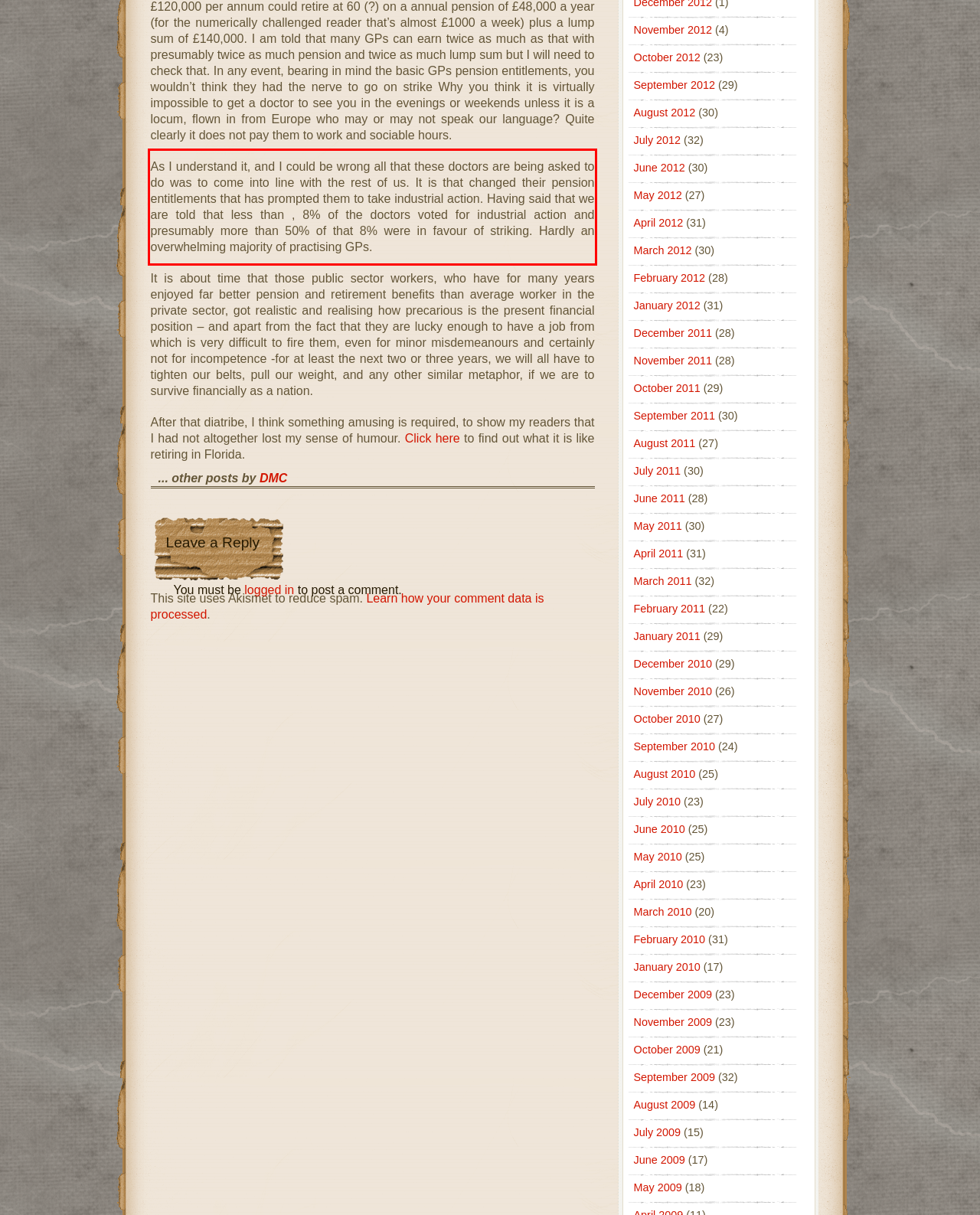Observe the screenshot of the webpage, locate the red bounding box, and extract the text content within it.

As I understand it, and I could be wrong all that these doctors are being asked to do was to come into line with the rest of us. It is that changed their pension entitlements that has prompted them to take industrial action. Having said that we are told that less than , 8% of the doctors voted for industrial action and presumably more than 50% of that 8% were in favour of striking. Hardly an overwhelming majority of practising GPs.